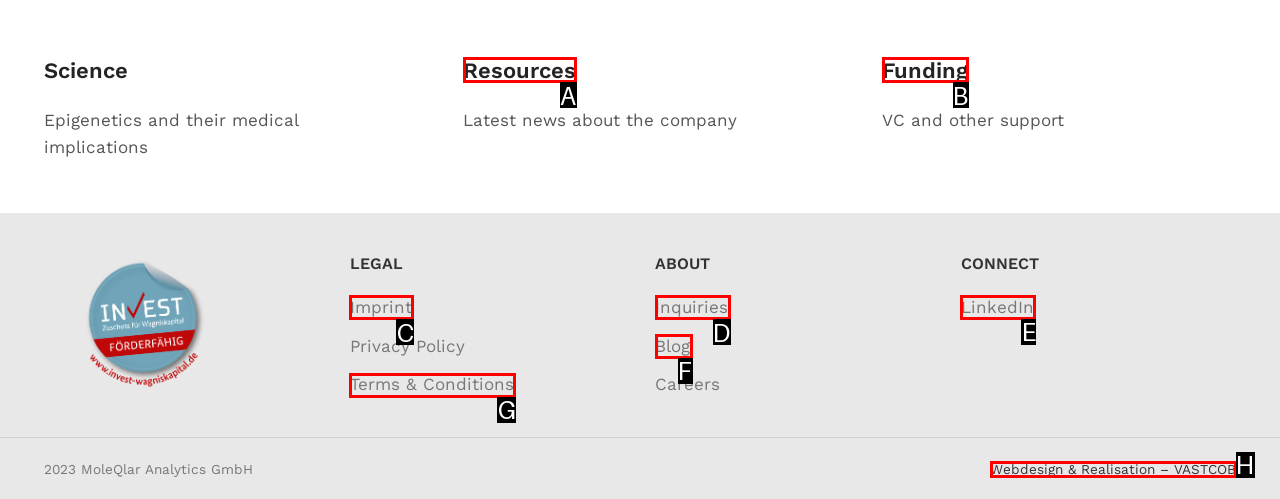Pick the HTML element that should be clicked to execute the task: Check LinkedIn
Respond with the letter corresponding to the correct choice.

E